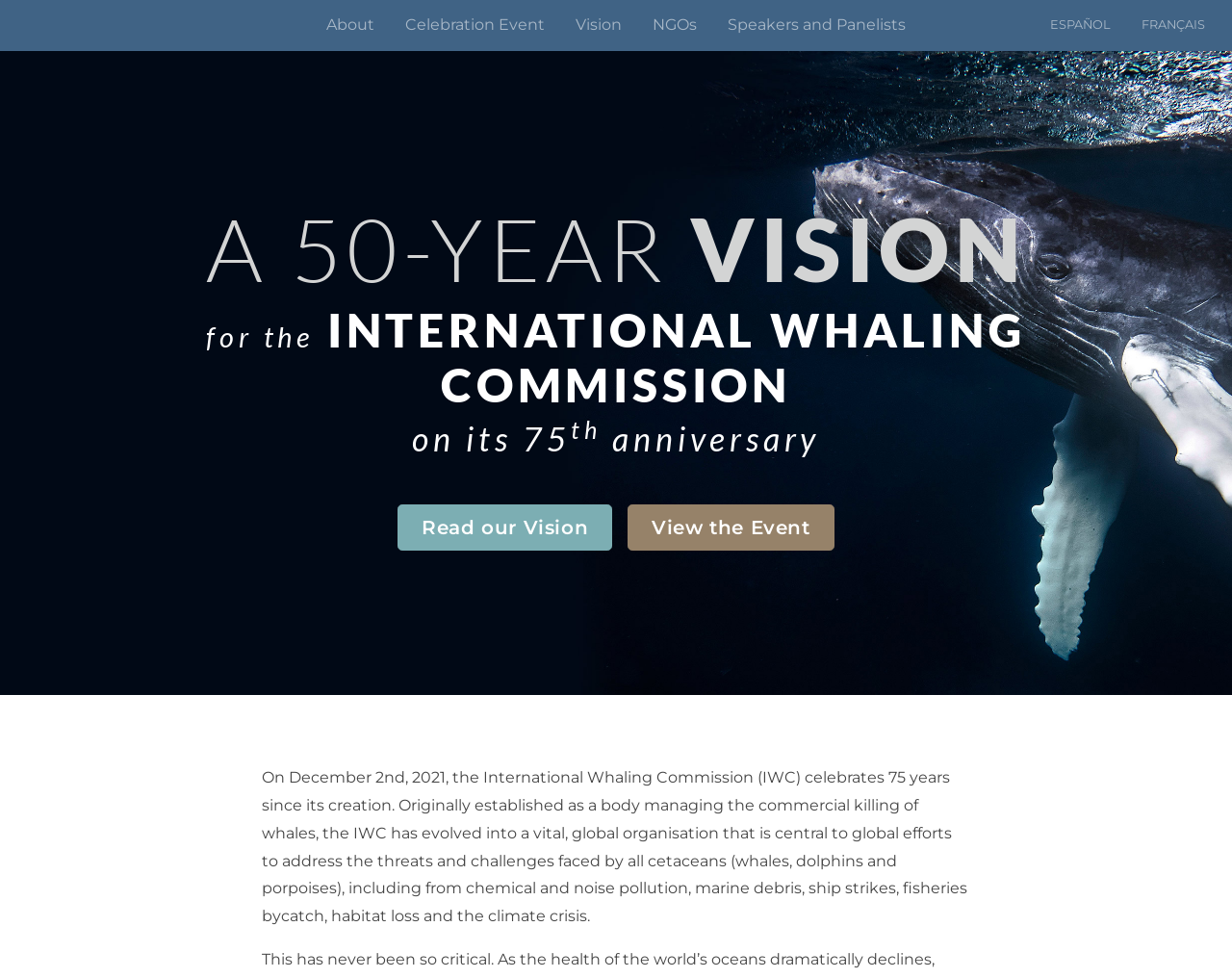What is the language of the 'ESPAÑOL' link?
Using the visual information, respond with a single word or phrase.

Spanish